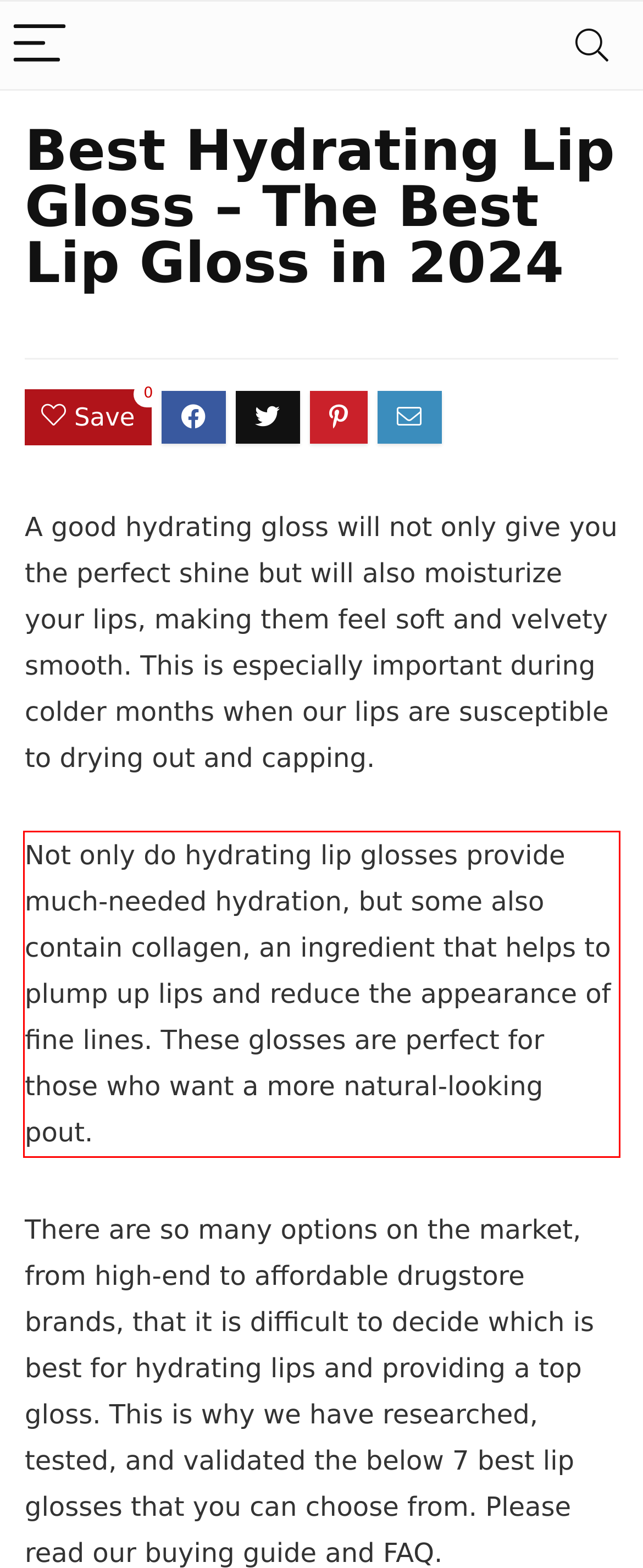Locate the red bounding box in the provided webpage screenshot and use OCR to determine the text content inside it.

Not only do hydrating lip glosses provide much-needed hydration, but some also contain collagen, an ingredient that helps to plump up lips and reduce the appearance of fine lines. These glosses are perfect for those who want a more natural-looking pout.